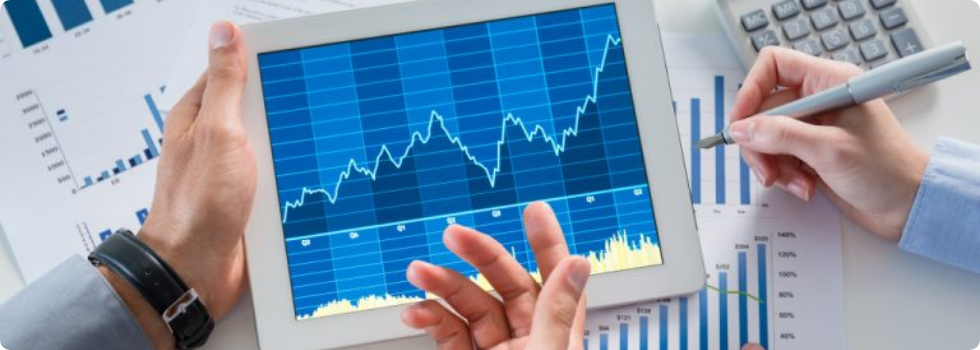What type of graphs are visible on the table?
Based on the visual, give a brief answer using one word or a short phrase.

Bar and line graphs